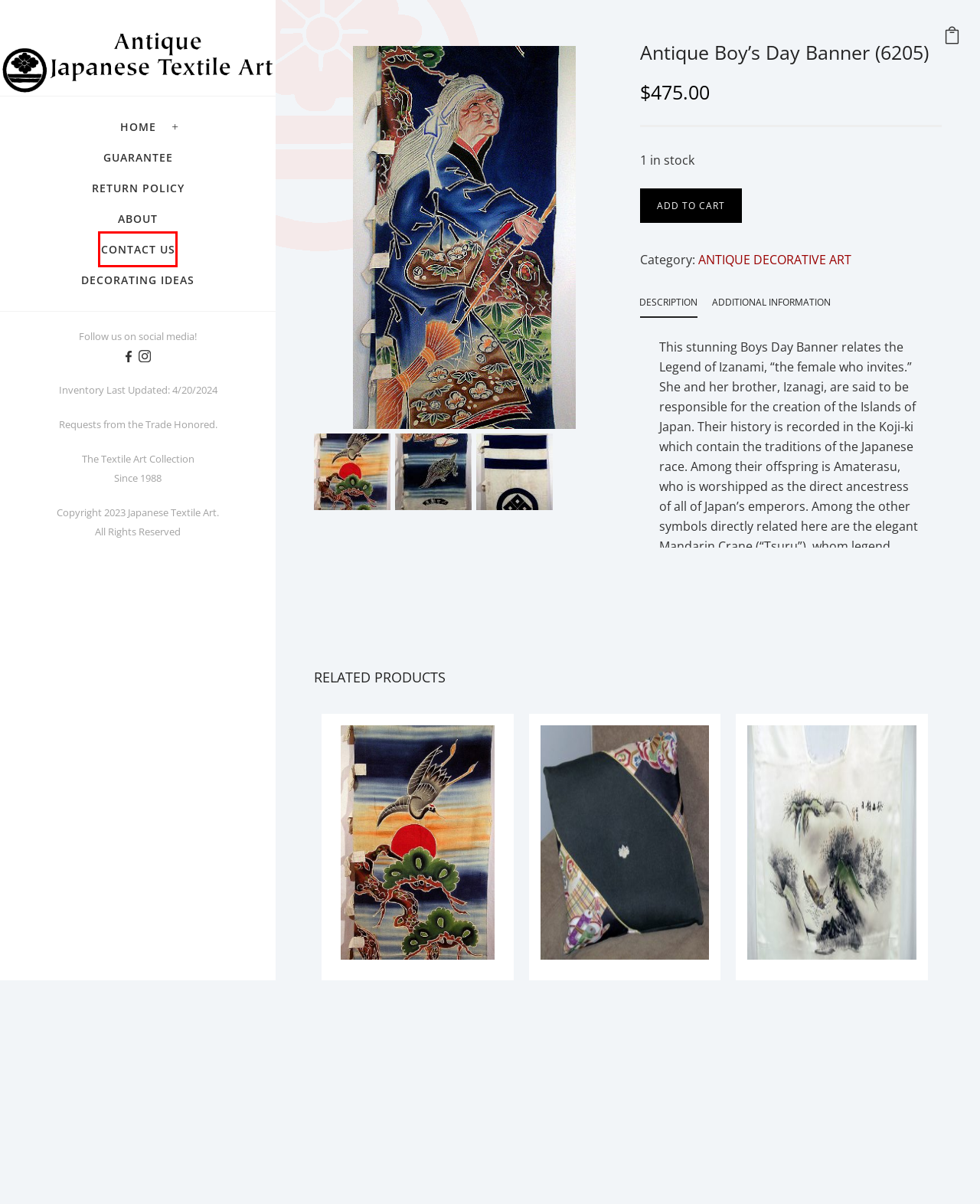You have a screenshot of a webpage with a red rectangle bounding box around an element. Identify the best matching webpage description for the new page that appears after clicking the element in the bounding box. The descriptions are:
A. Contact Us – Japanese Textile Art
B. Antique Tomesode Kimono Pillow (6107) – Japanese Textile Art
C. About – Japanese Textile Art
D. Cart – Japanese Textile Art
E. Hand painting on Silk (6479) – Japanese Textile Art
F. Return Policy – Japanese Textile Art
G. Guarantee – Japanese Textile Art
H. Photos Using Japanese Textiles – Japanese Textile Art

A